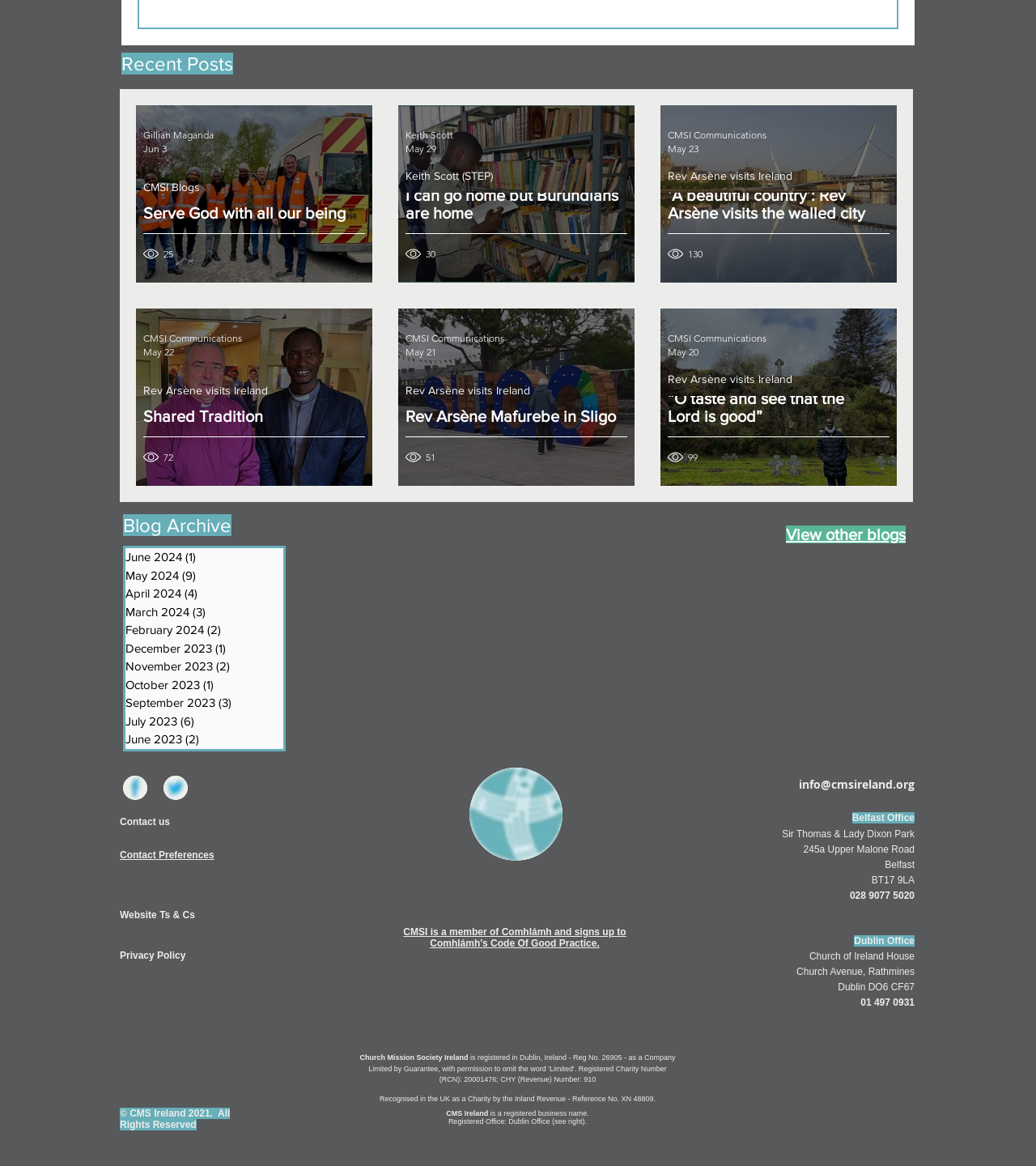Locate the bounding box of the user interface element based on this description: "Rev Arsène Mafurebe in Sligo".

[0.391, 0.349, 0.605, 0.398]